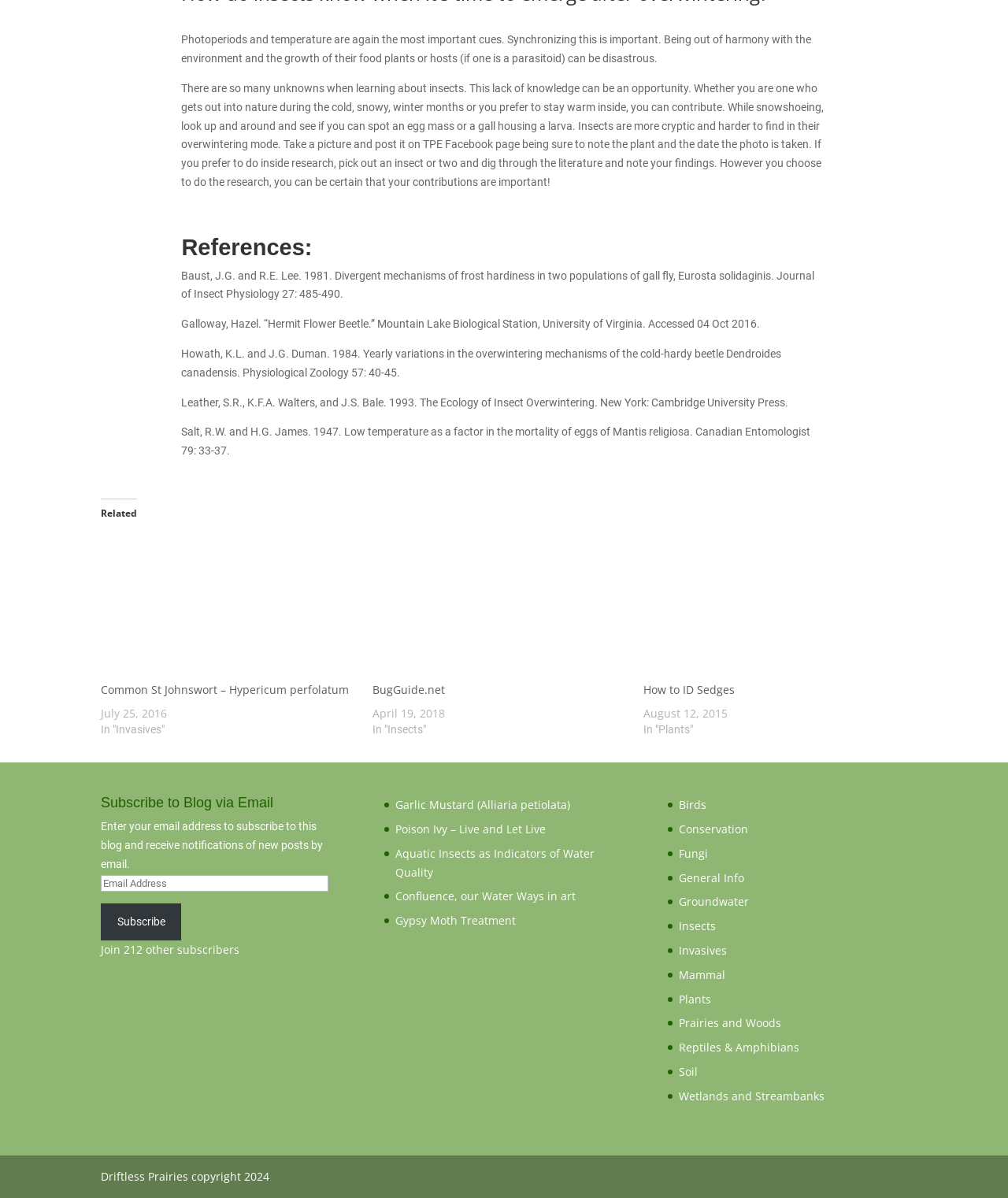Please give a succinct answer to the question in one word or phrase:
What is the topic of the reference 'Leather, S.R., K.F.A. Walters, and J.S. Bale. 1993. The Ecology of Insect Overwintering. New York: Cambridge University Press.'?

Insect overwintering